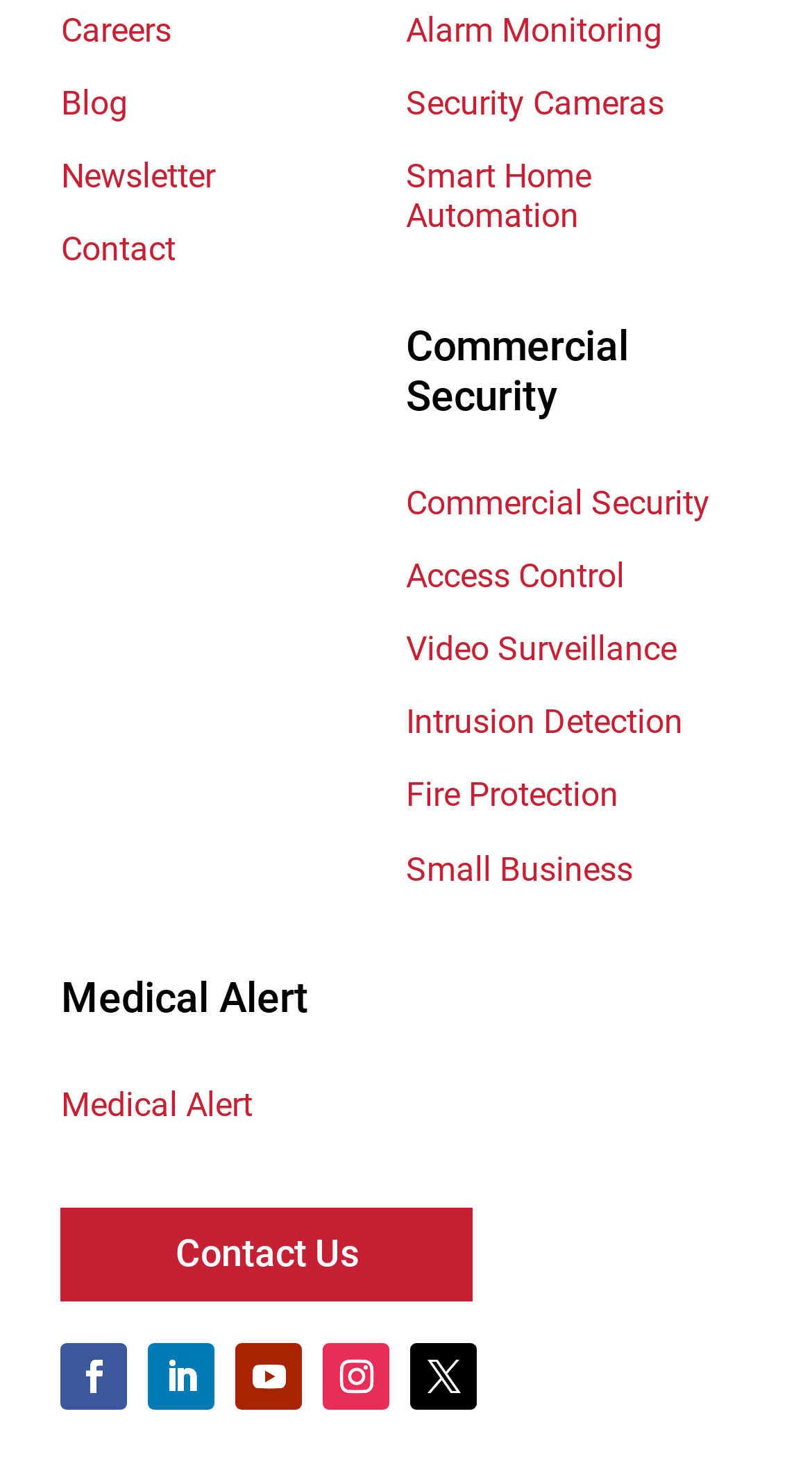Using the element description: "Smart Home Automation", determine the bounding box coordinates. The coordinates should be in the format [left, top, right, bottom], with values between 0 and 1.

[0.5, 0.107, 0.728, 0.162]